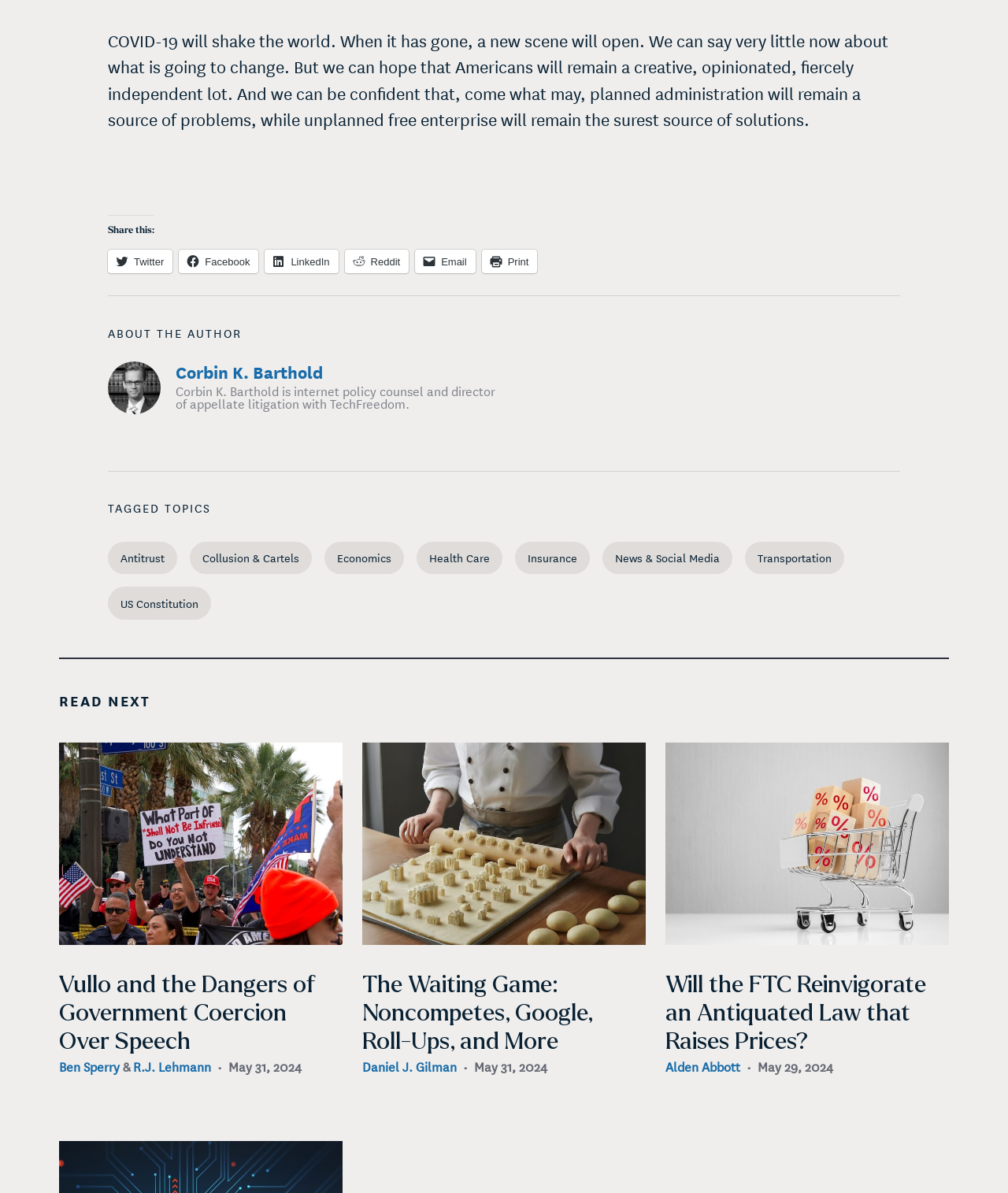Show the bounding box coordinates for the HTML element as described: "Collusion & Cartels".

[0.188, 0.454, 0.309, 0.481]